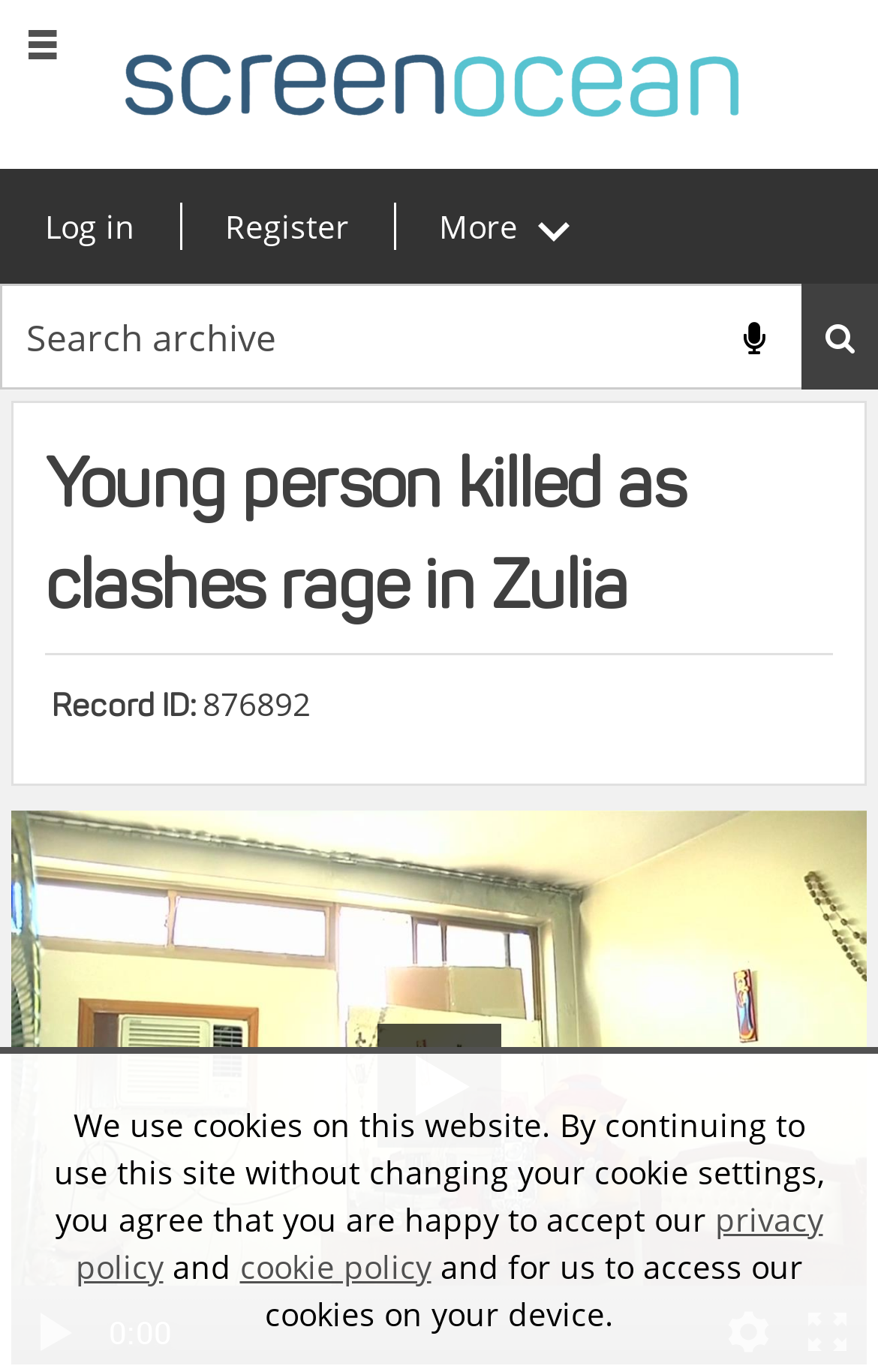Please find the bounding box coordinates of the section that needs to be clicked to achieve this instruction: "Play the video".

[0.013, 0.933, 0.987, 0.957]